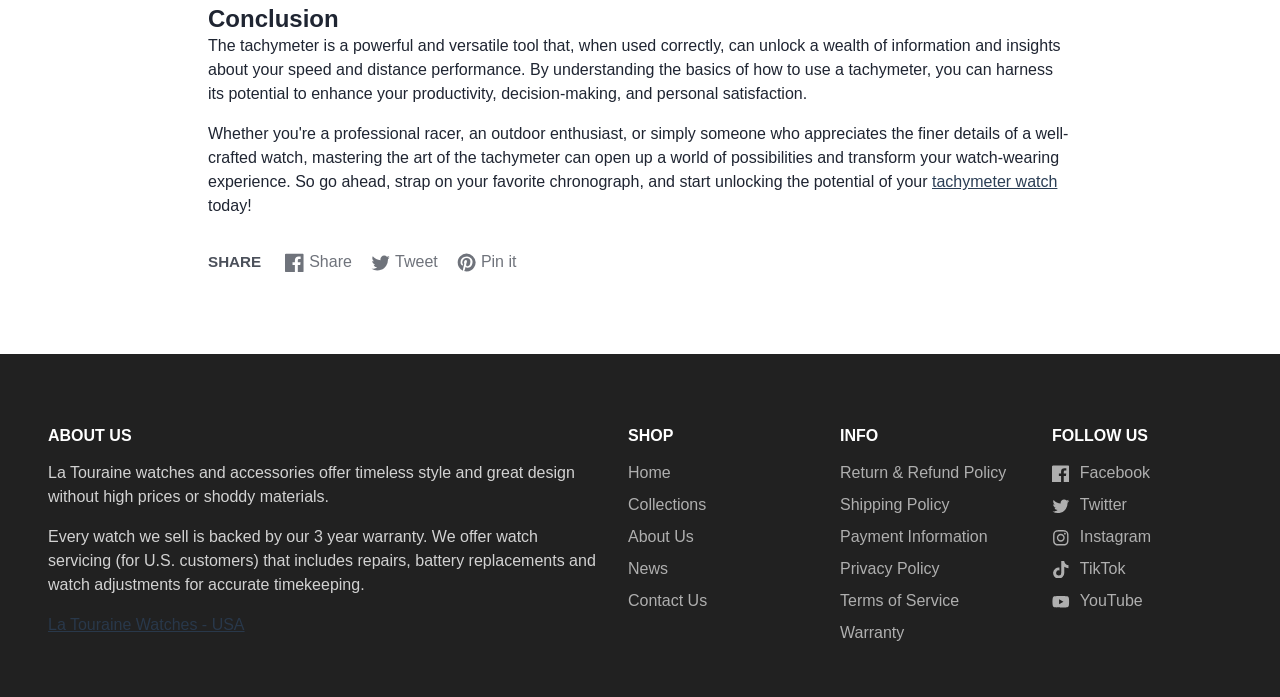Could you find the bounding box coordinates of the clickable area to complete this instruction: "Follow on Twitter"?

[0.822, 0.708, 0.962, 0.742]